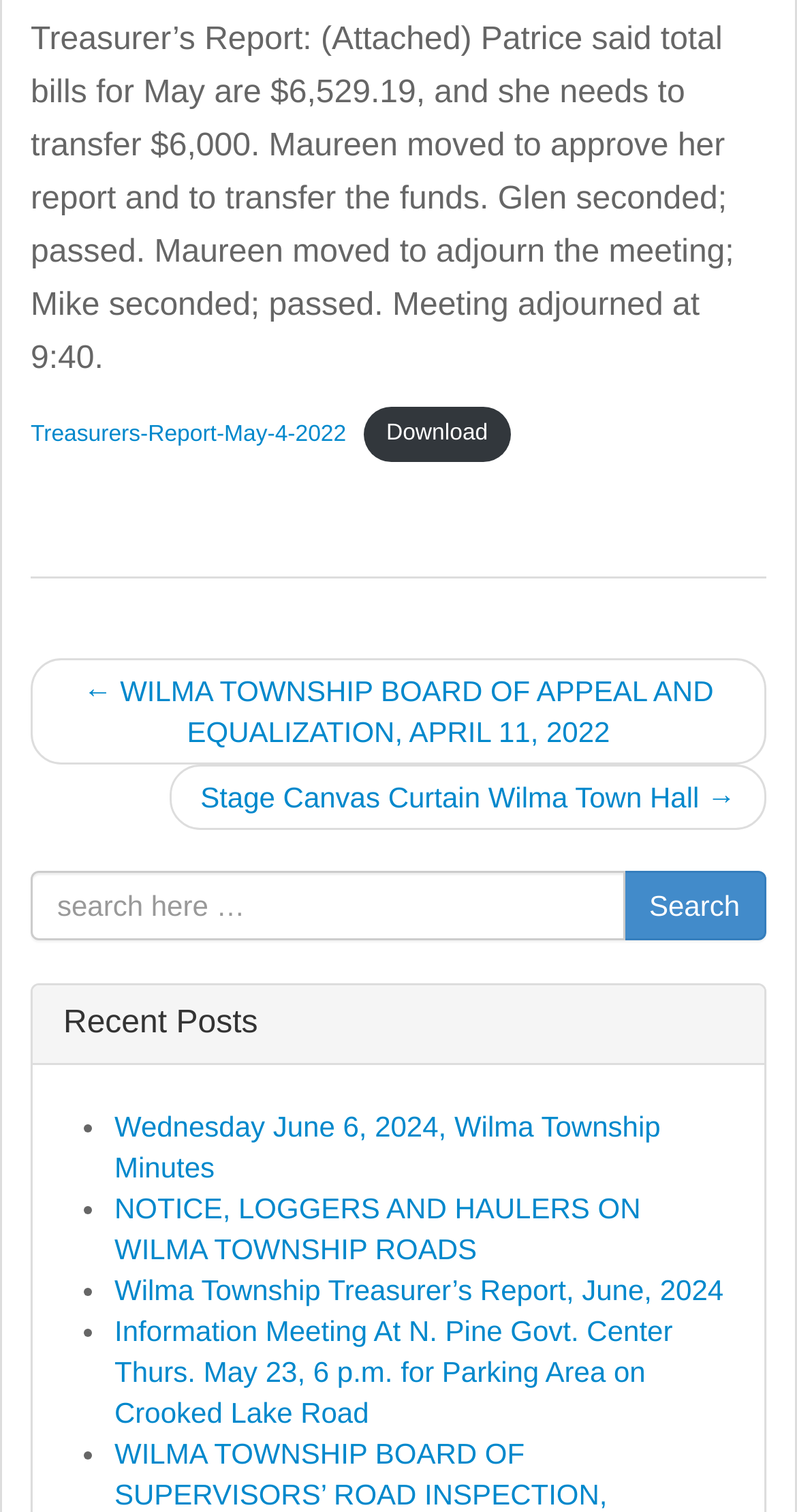What is the navigation link above 'Post navigation'?
Please answer the question as detailed as possible.

The navigation link above 'Post navigation' is a link '← WILMA TOWNSHIP BOARD OF APPEAL AND EQUALIZATION, APRIL 11, 2022' that points to a previous post or page.